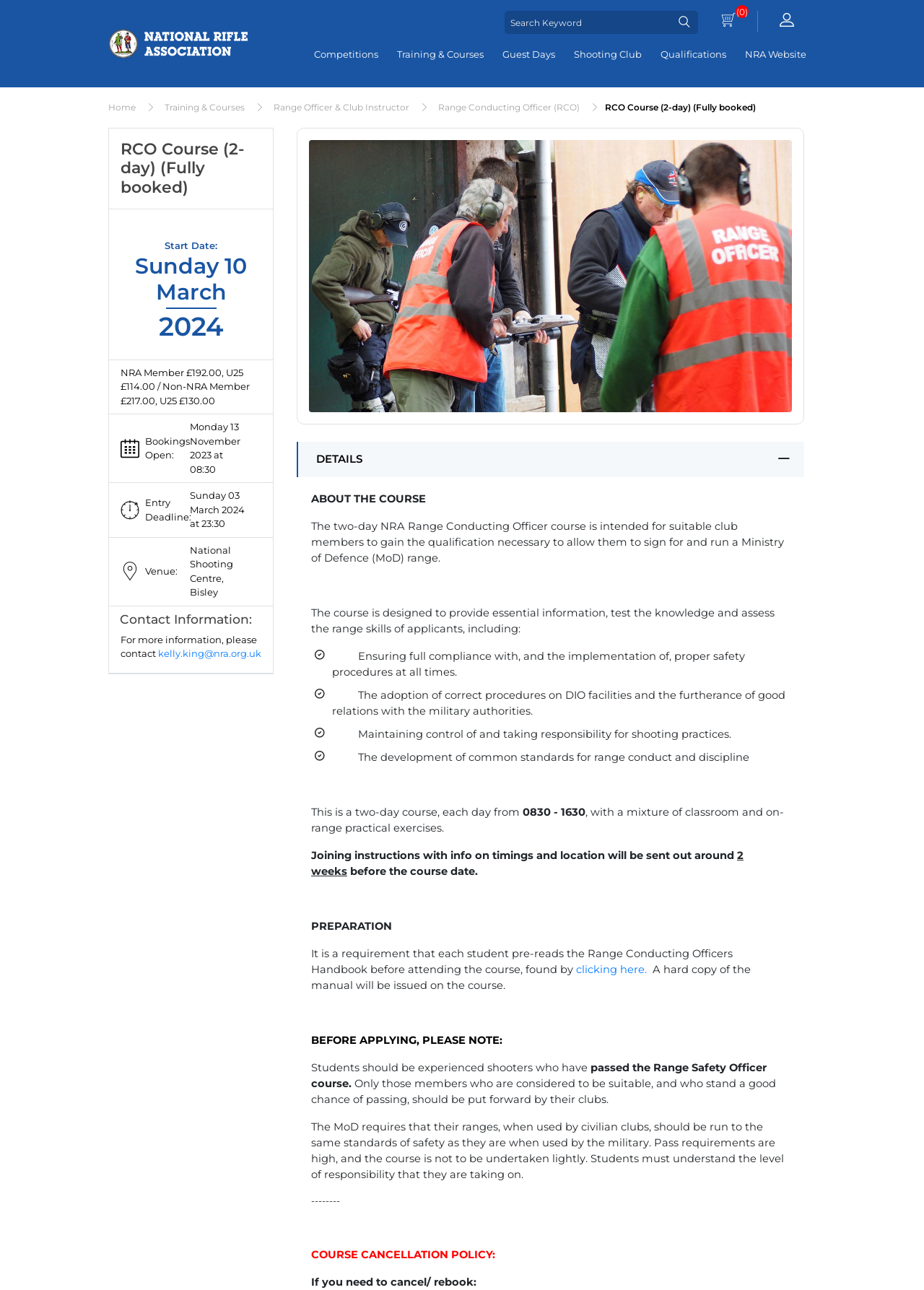What is the name of the course?
Relying on the image, give a concise answer in one word or a brief phrase.

RCO Course